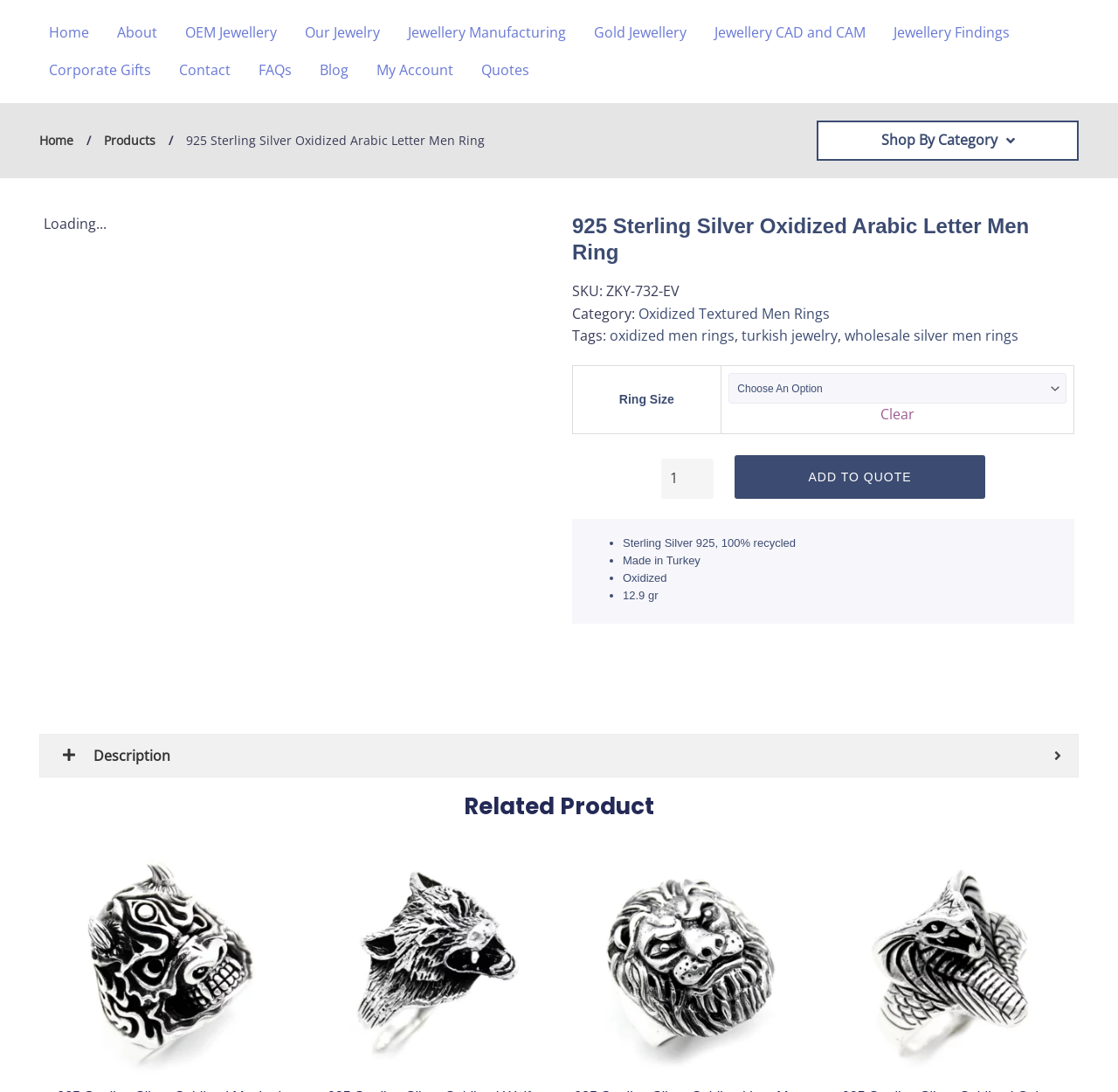Find the primary header on the webpage and provide its text.

925 Sterling Silver Oxidized Arabic Letter Men Ring